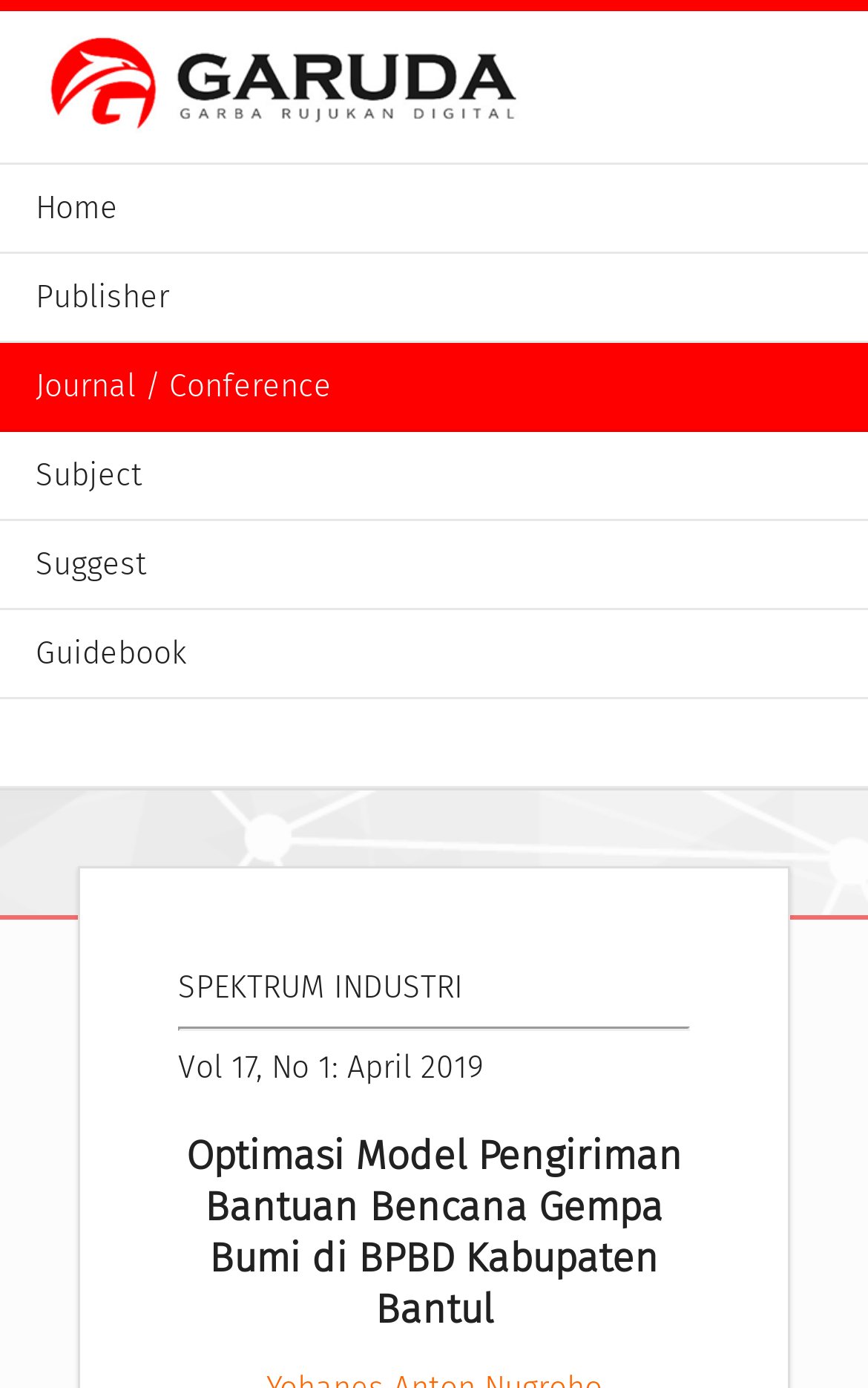How many horizontal separators are on the page?
Based on the screenshot, provide a one-word or short-phrase response.

1